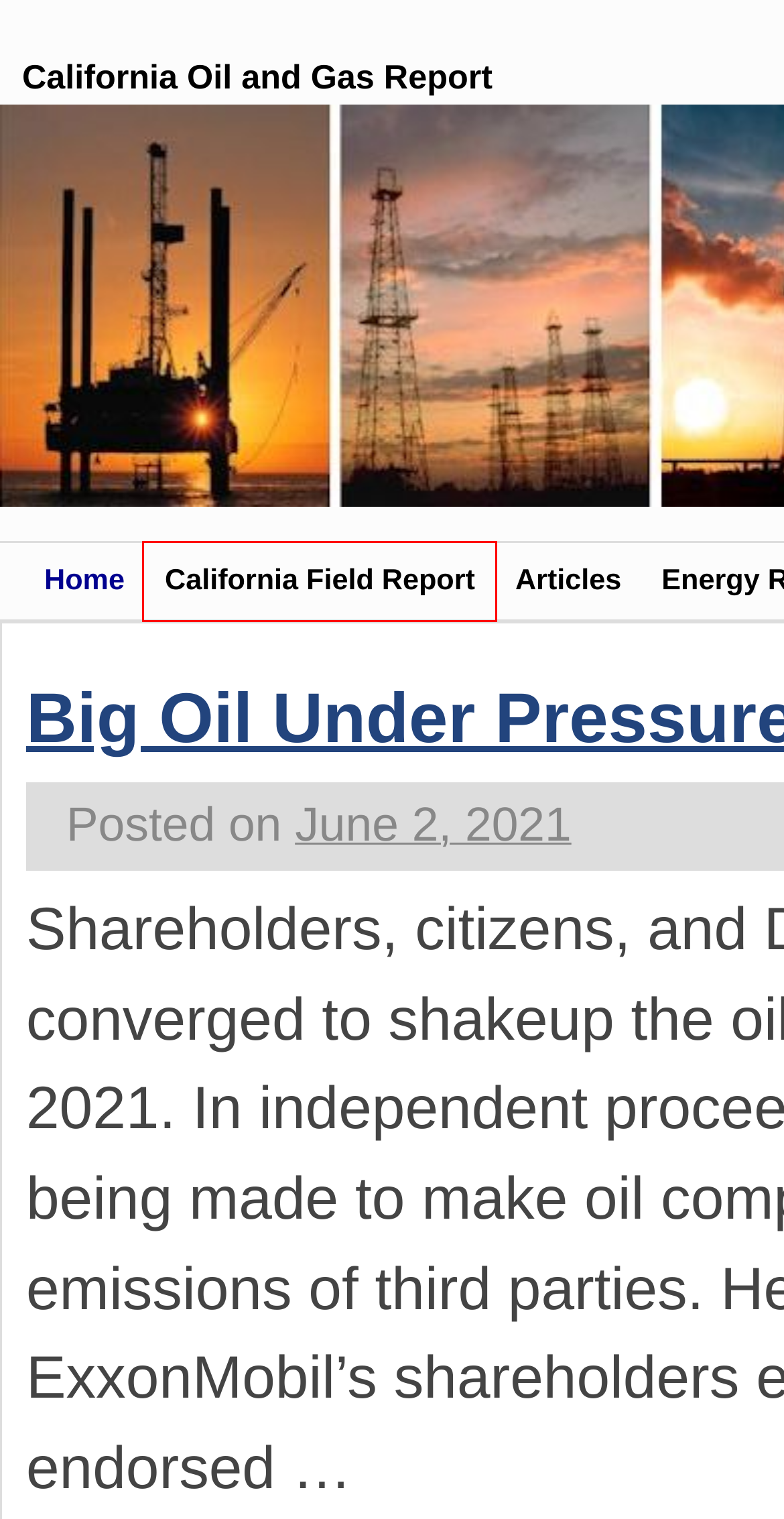Examine the screenshot of a webpage with a red rectangle bounding box. Select the most accurate webpage description that matches the new webpage after clicking the element within the bounding box. Here are the candidates:
A. Contact Us | California Oil and Gas Report
B. Big Oil Under Pressure | California Oil and Gas Report
C. Chevron:  $19.8 Billion for Exploration and Projects | California Oil and Gas Report
D. Offshore Development Plan for 2017-2011 Released | California Oil and Gas Report
E. California Field Report – April, 2014 | California Oil and Gas Report
F. California Sides With BLM on Flaring Rule | California Oil and Gas Report
G. ARB Meetings on Climate Pollutants | California Oil and Gas Report
H. SoCalGas Issues, Then Lifts “Advisory” | California Oil and Gas Report

E